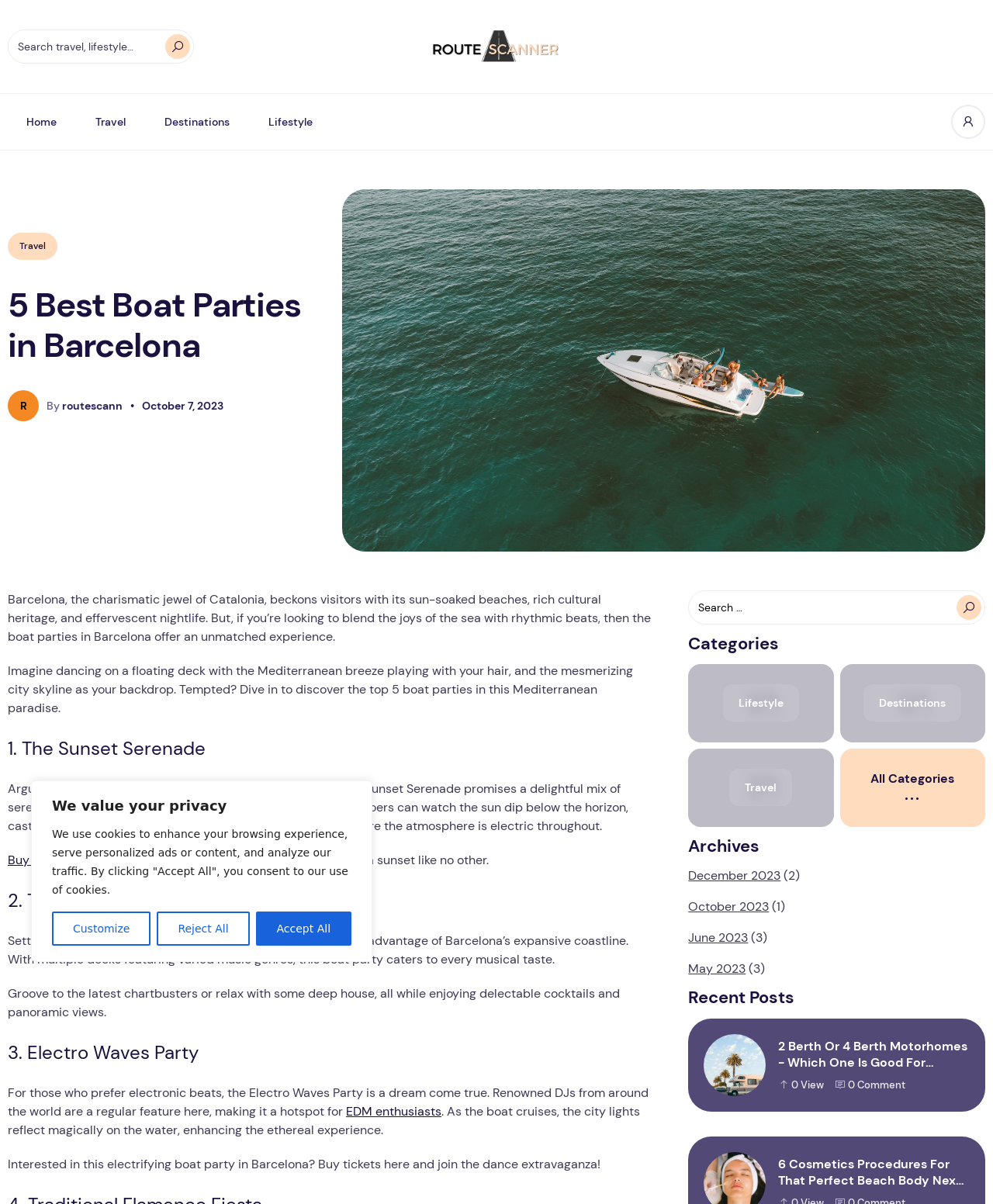Determine which piece of text is the heading of the webpage and provide it.

5 Best Boat Parties in Barcelona